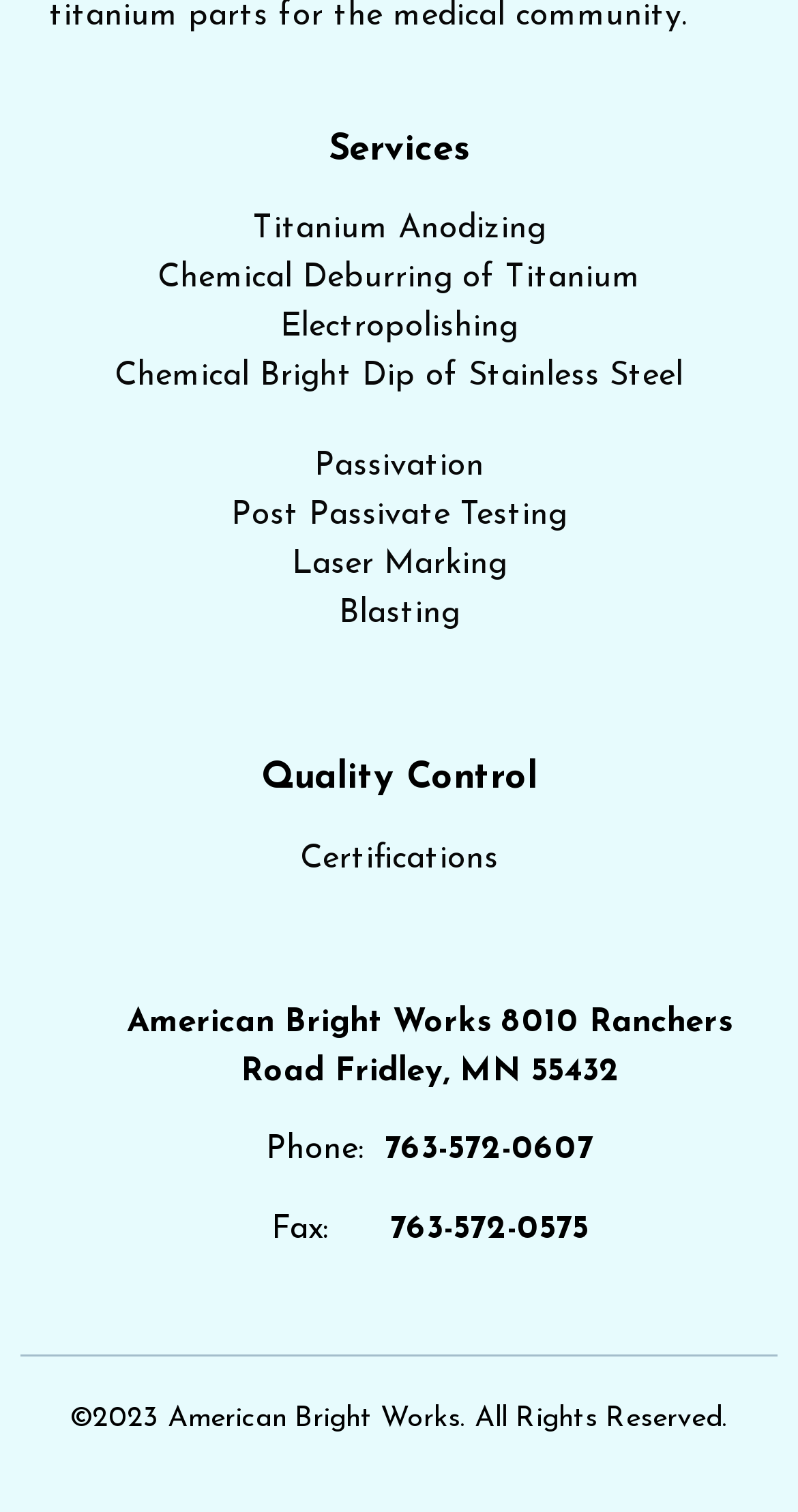Locate the bounding box of the UI element described by: "Laser Marking" in the given webpage screenshot.

[0.026, 0.358, 0.974, 0.39]